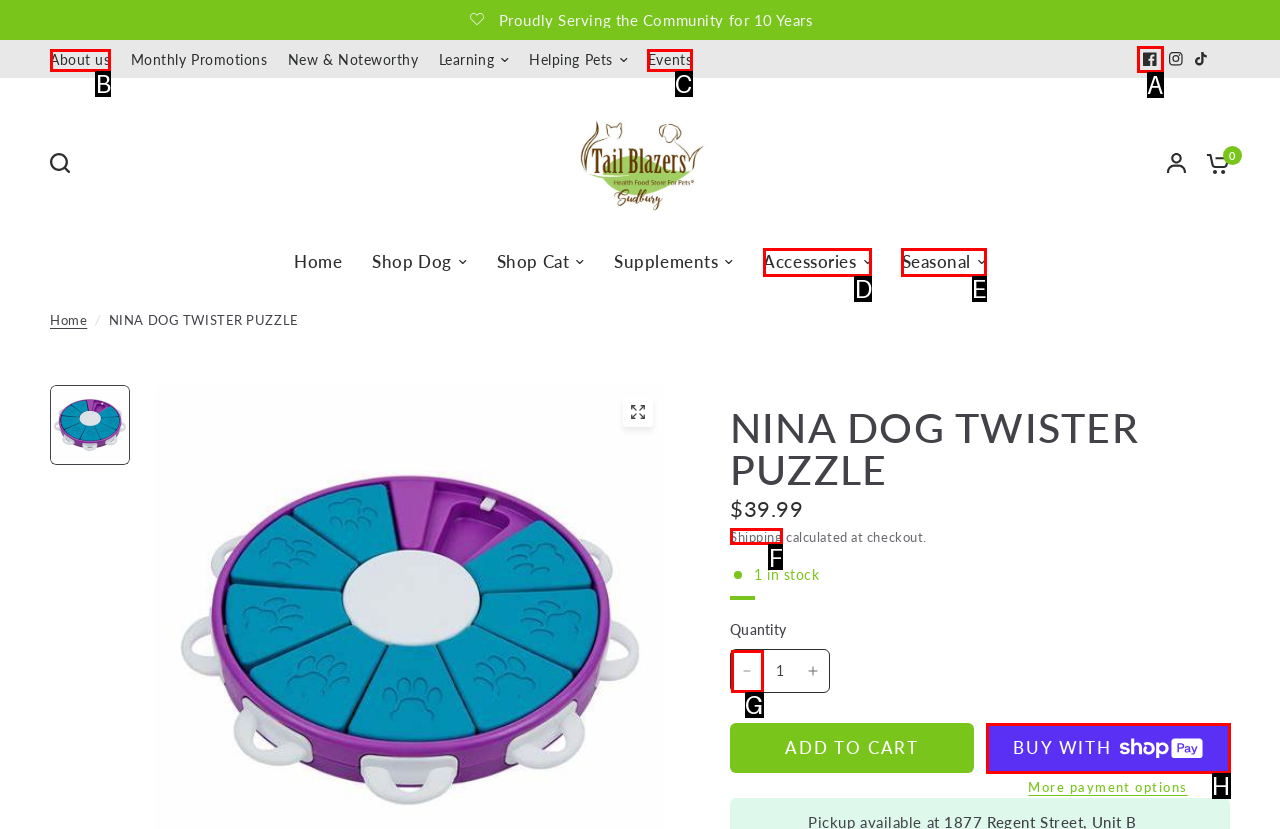Identify the letter of the UI element that fits the description: Buy now with ShopPayBuy with
Respond with the letter of the option directly.

H